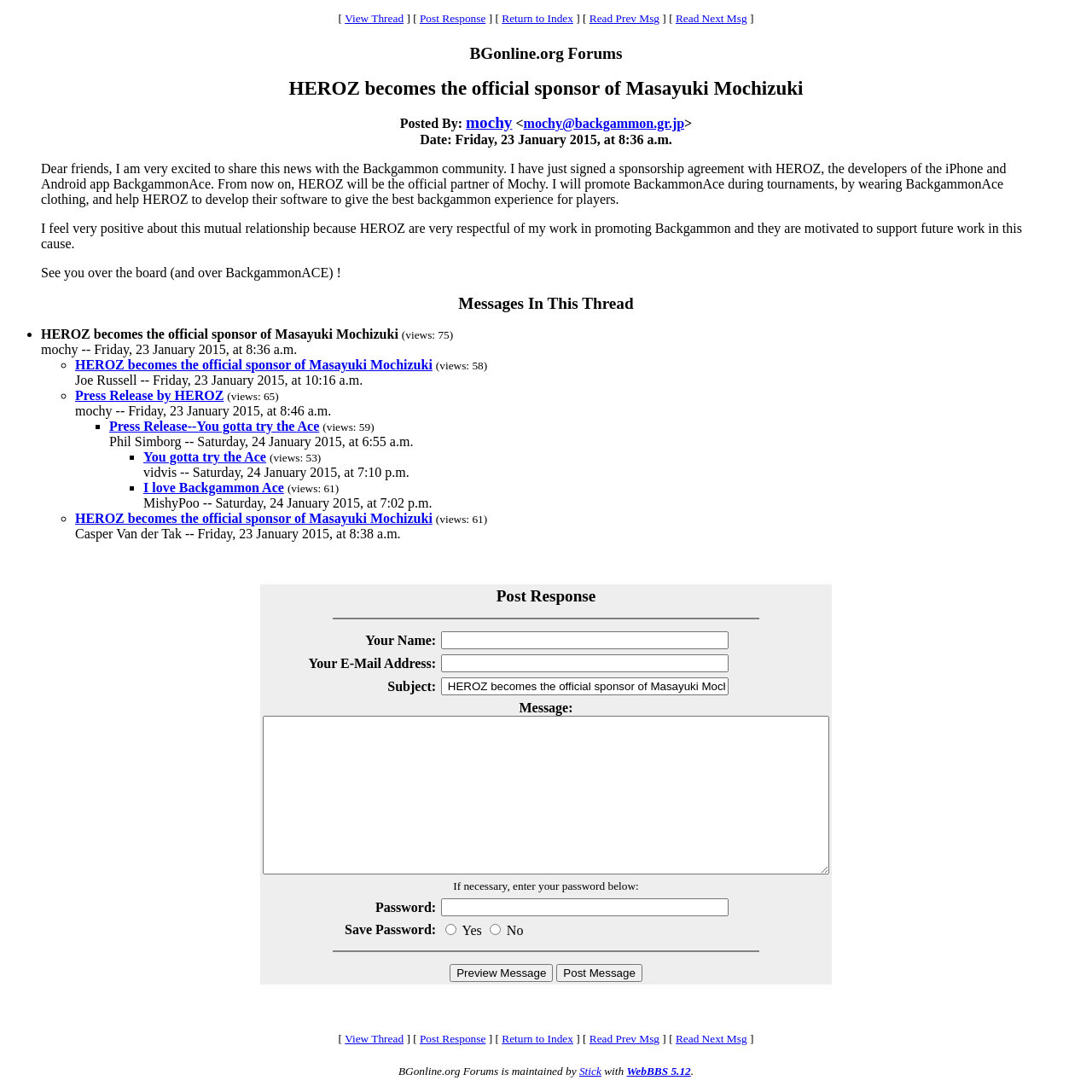Give a short answer to this question using one word or a phrase:
What is the name of the backgammon player sponsored by HEROZ?

Masayuki Mochizuki